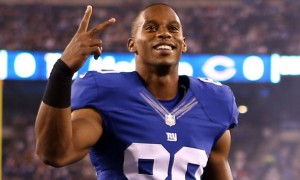Based on the image, provide a detailed response to the question:
What is the player doing with his right hand?

The player is celebrating and flashing a peace sign with his right hand, showcasing his charisma and positive attitude.